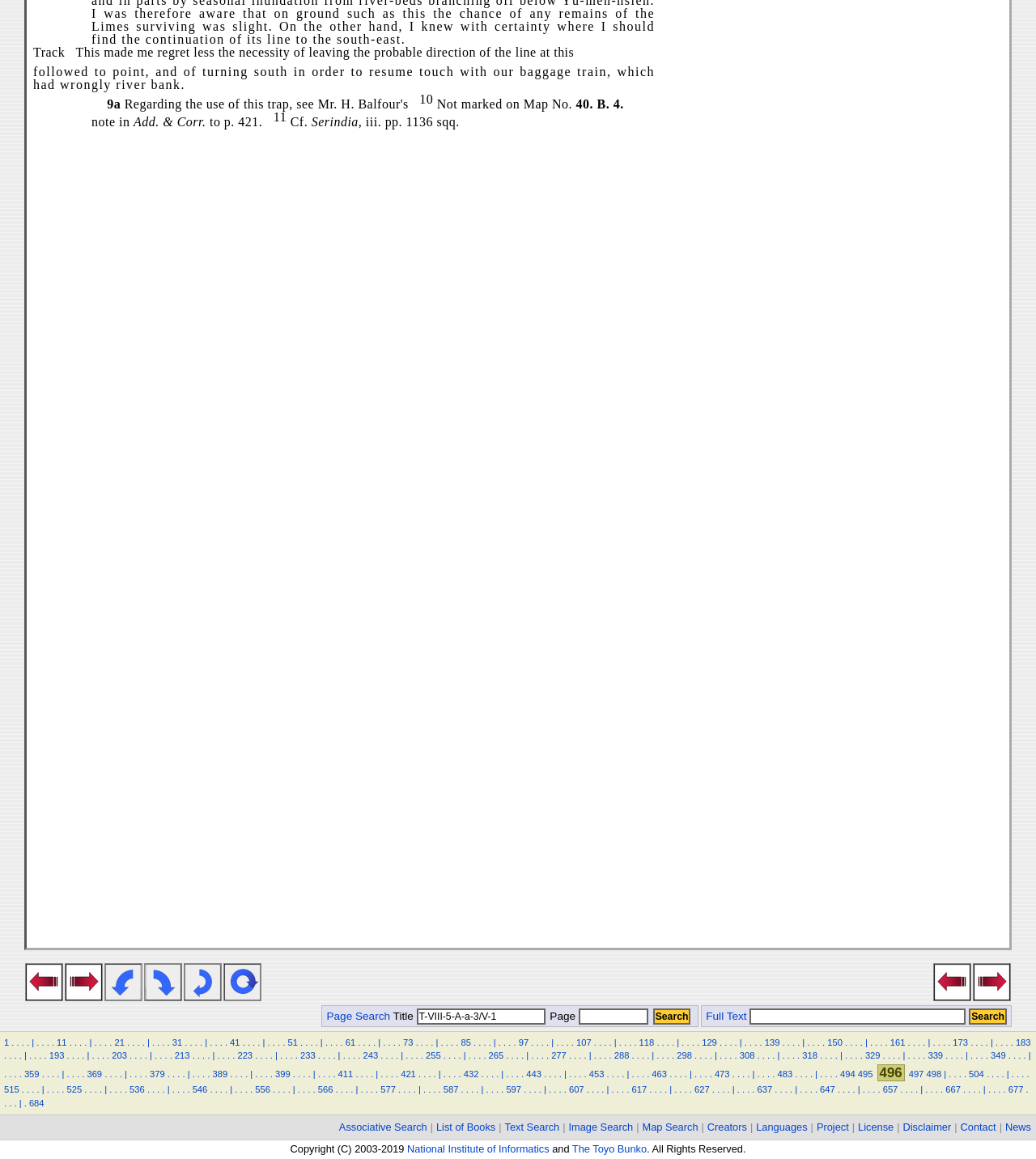Locate the bounding box coordinates of the clickable area needed to fulfill the instruction: "Enter title".

[0.402, 0.87, 0.526, 0.884]